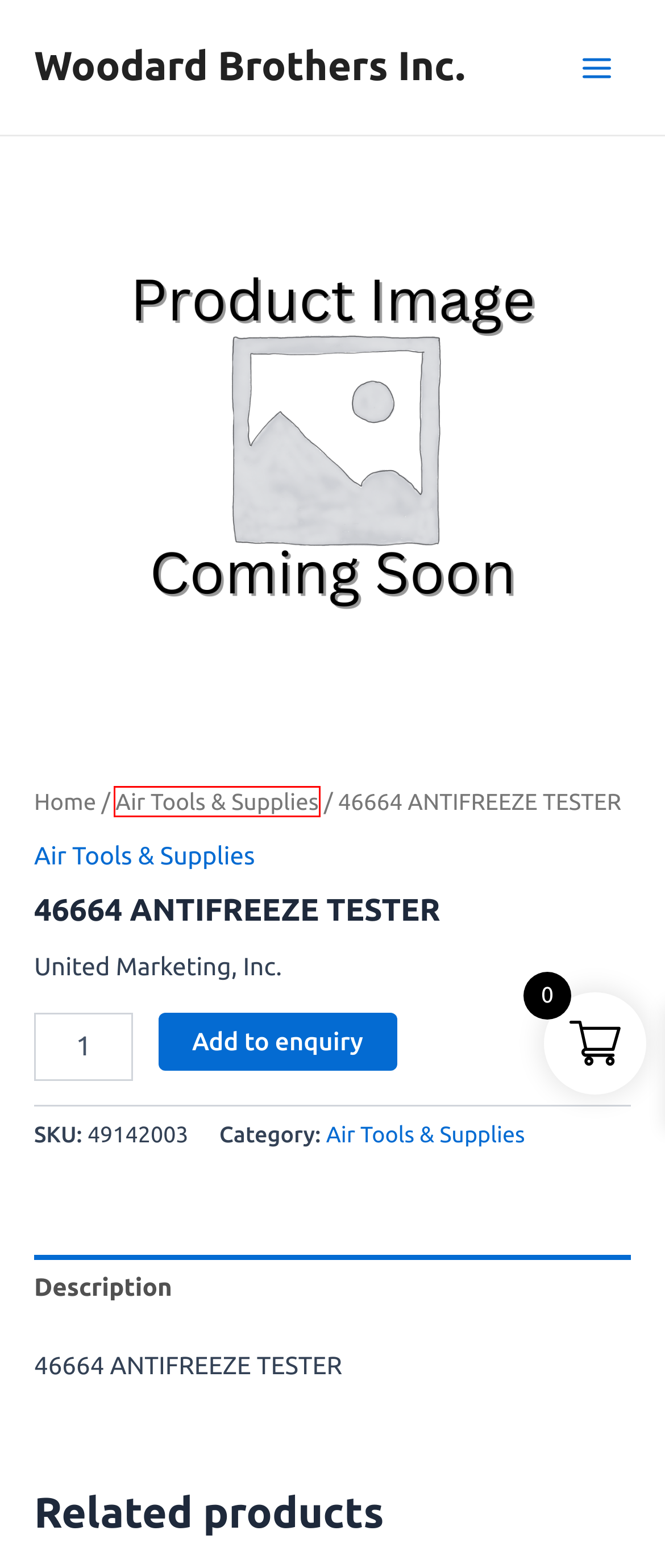Analyze the screenshot of a webpage that features a red rectangle bounding box. Pick the webpage description that best matches the new webpage you would see after clicking on the element within the red bounding box. Here are the candidates:
A. 7318 SYNTH STEEL WOOL – Woodard Brothers Inc.
B. GSC042000 MAXIM – Woodard Brothers Inc.
C. Woodard Brothers Inc. – Working hard to be everything our community needs
D. Air Tools & Supplies – Woodard Brothers Inc.
E. Shop – Woodard Brothers Inc.
F. 0320 0000 STEEL WOOL PAD 8PK – Woodard Brothers Inc.
G. 30907 GAL WINDSHIELD WASH CH820 – Woodard Brothers Inc.
H. COMET W/BLEACH – Woodard Brothers Inc.

D